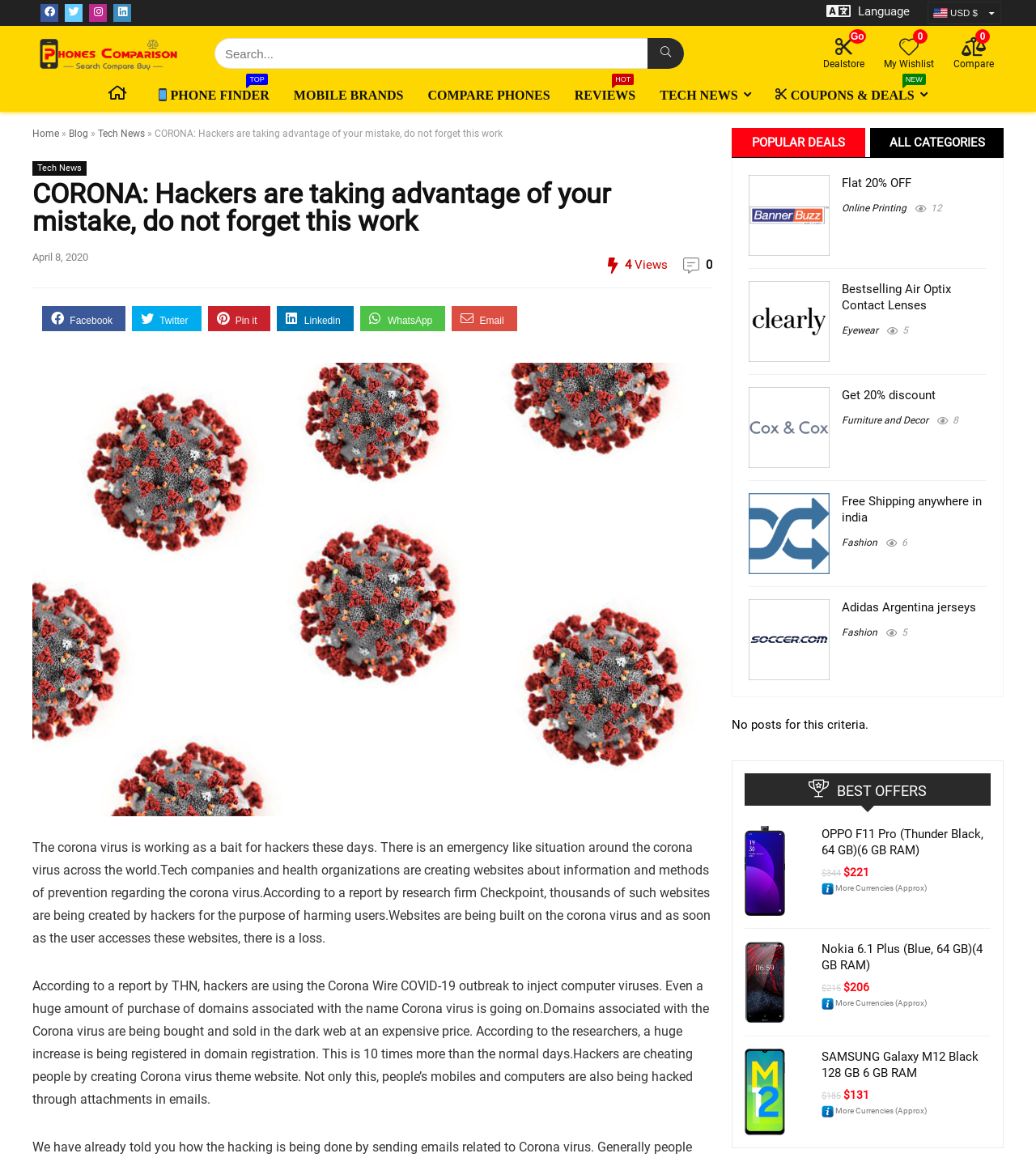How many popular deals are listed?
From the screenshot, supply a one-word or short-phrase answer.

3